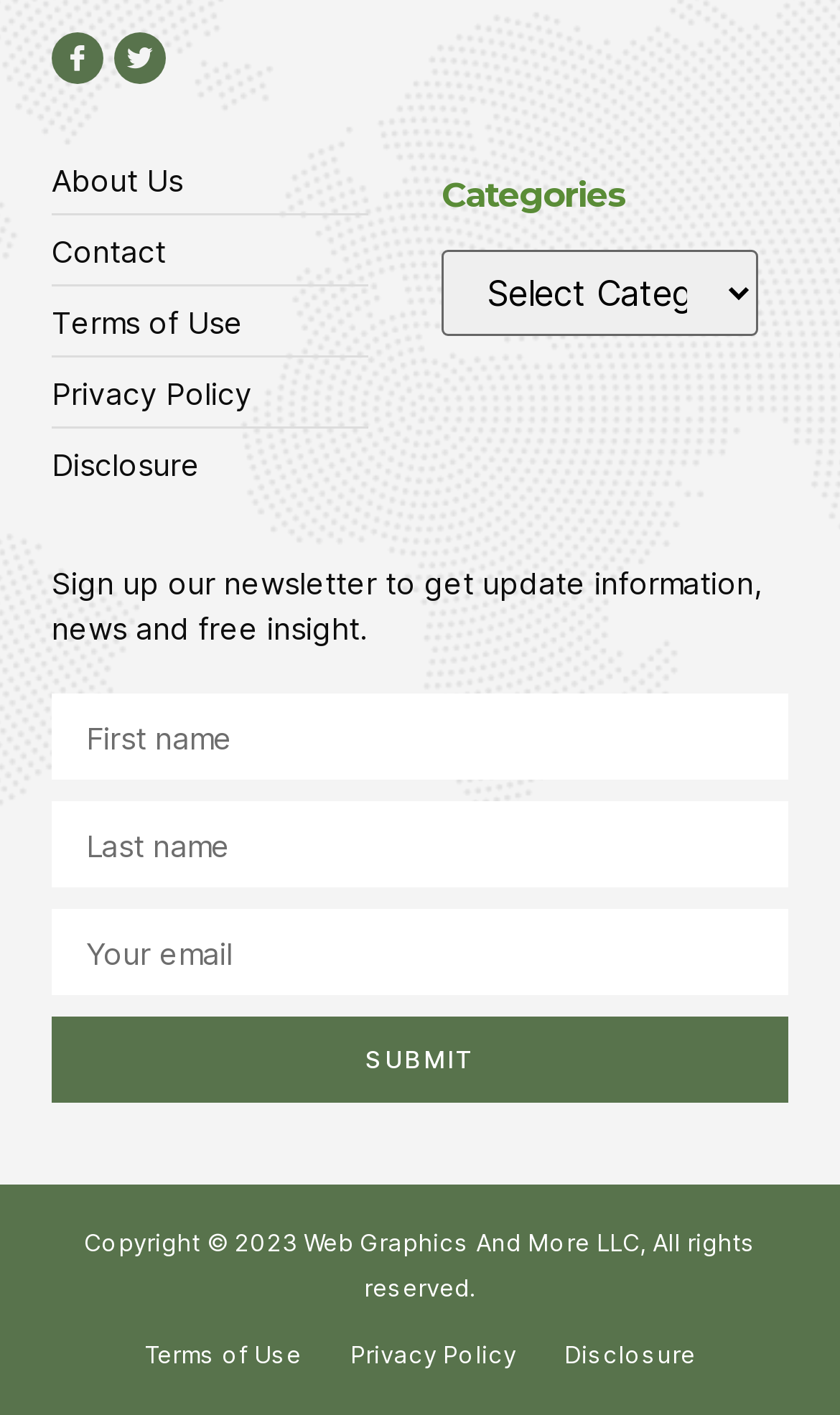Determine the bounding box coordinates for the HTML element mentioned in the following description: "Terms of Use". The coordinates should be a list of four floats ranging from 0 to 1, represented as [left, top, right, bottom].

[0.062, 0.212, 0.438, 0.244]